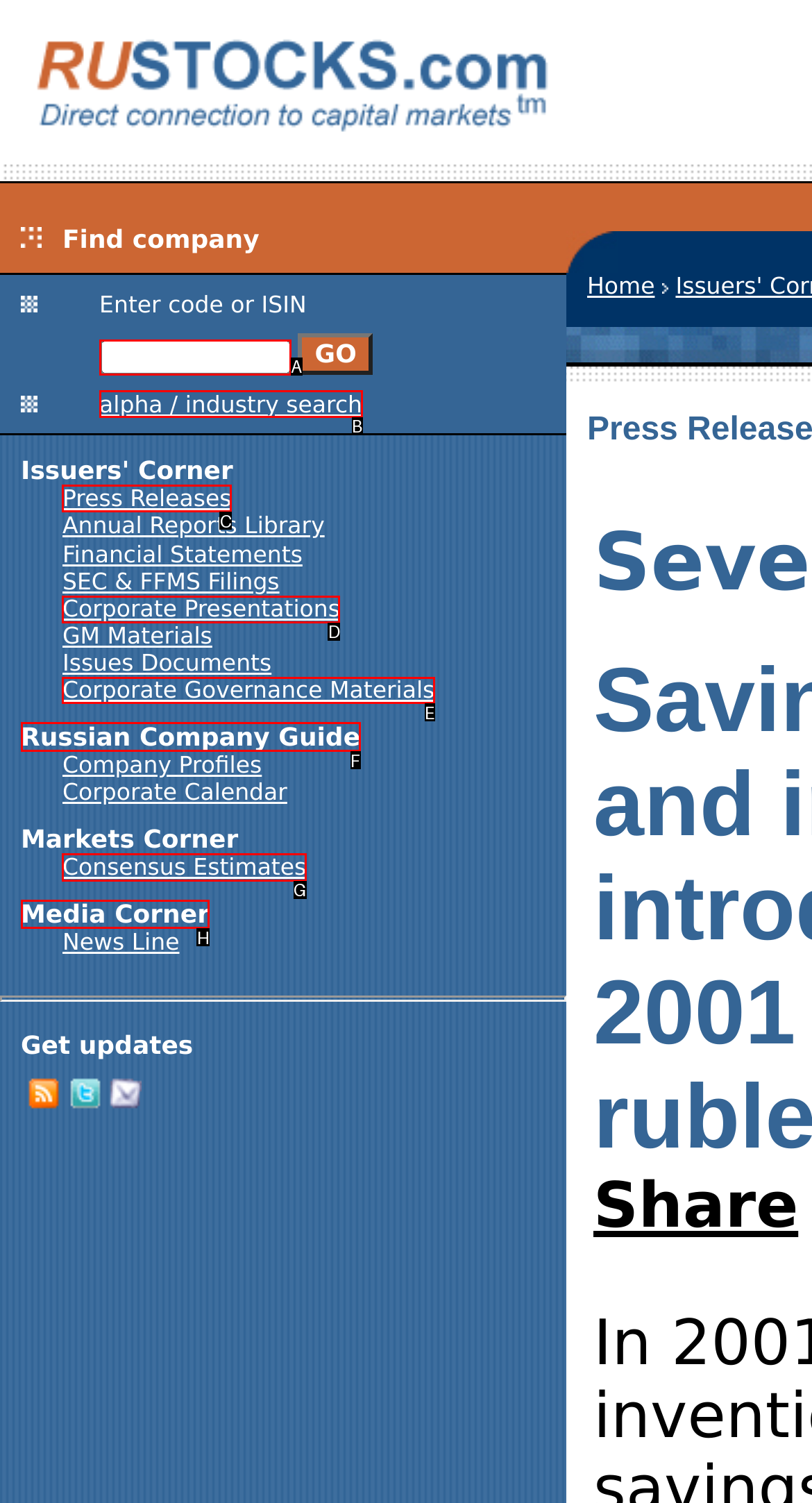Using the description: Corporate Governance Materials, find the HTML element that matches it. Answer with the letter of the chosen option.

E